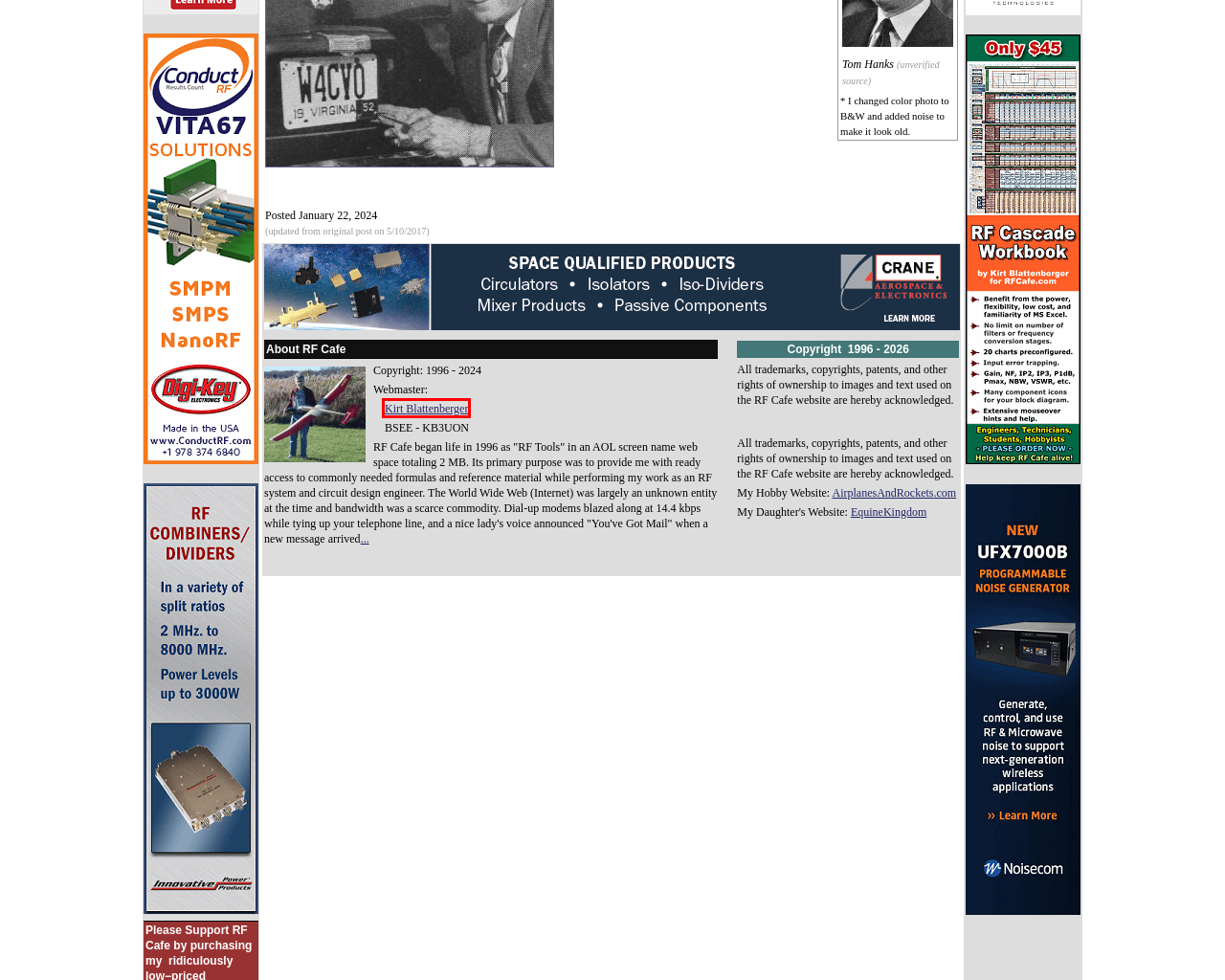You have a screenshot of a webpage, and a red bounding box highlights an element. Select the webpage description that best fits the new page after clicking the element within the bounding box. Options are:
A. About RF Cafe & Disclaimer & History - RF Cafe
B. Equine Kingdom - Resources for Equestrians Everywhere
C. CMT Leaders in Customer Value - RF Cafe - Copper Mountain Technologies
D. Dividers – Combiners | Innovative Power Products
E. ConductRF - Home
F. UFX7000B Programmable Noise Generator
G. Airplanes and Rockets Website Homepage (Kirt Blattenberger)
H. RF Cascade Workbook™- RF Cafe

A